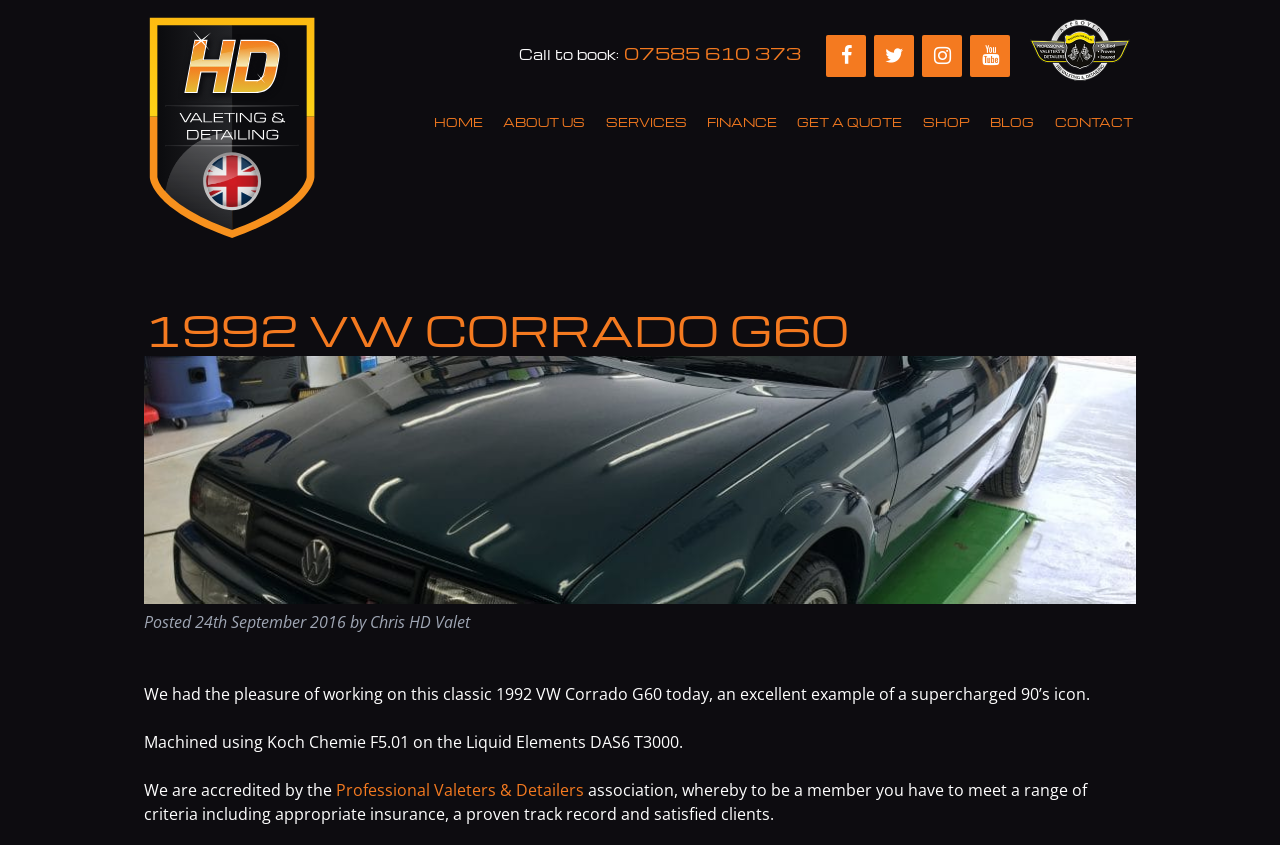Detail the features and information presented on the webpage.

This webpage is about a 1992 VW Corrado G60, a classic supercharged 90's icon, which was worked on by HD Valeting & Detailing. At the top left, there is a logo of High Definition Valeting, Norfolk, and at the top right, there is a logo of Professional Valeting and Detailers. Below these logos, there are social media links to Facebook, Twitter, Instagram, and YouTube. 

In the middle of the top section, there is a call-to-book section with a phone number. Below this, there is a navigation menu with links to HOME, ABOUT US, SERVICES, FINANCE, GET A QUOTE, SHOP, BLOG, and CONTACT. 

The main content of the webpage is about the 1992 VW Corrado G60, with a large image of the car taking up most of the page. Above the image, there is a heading with the car's model and year. Below the image, there is a paragraph describing the car, mentioning that it was machined using Koch Chemie F5.01 on the Liquid Elements DAS6 T3000. 

Additionally, there is information about the author, Chris HD Valet, and the date the article was posted, September 24th, 2016. The webpage also mentions that HD Valeting & Detailing is accredited by the Professional Valeters & Detailers association, which requires members to meet certain criteria such as appropriate insurance, a proven track record, and satisfied clients.